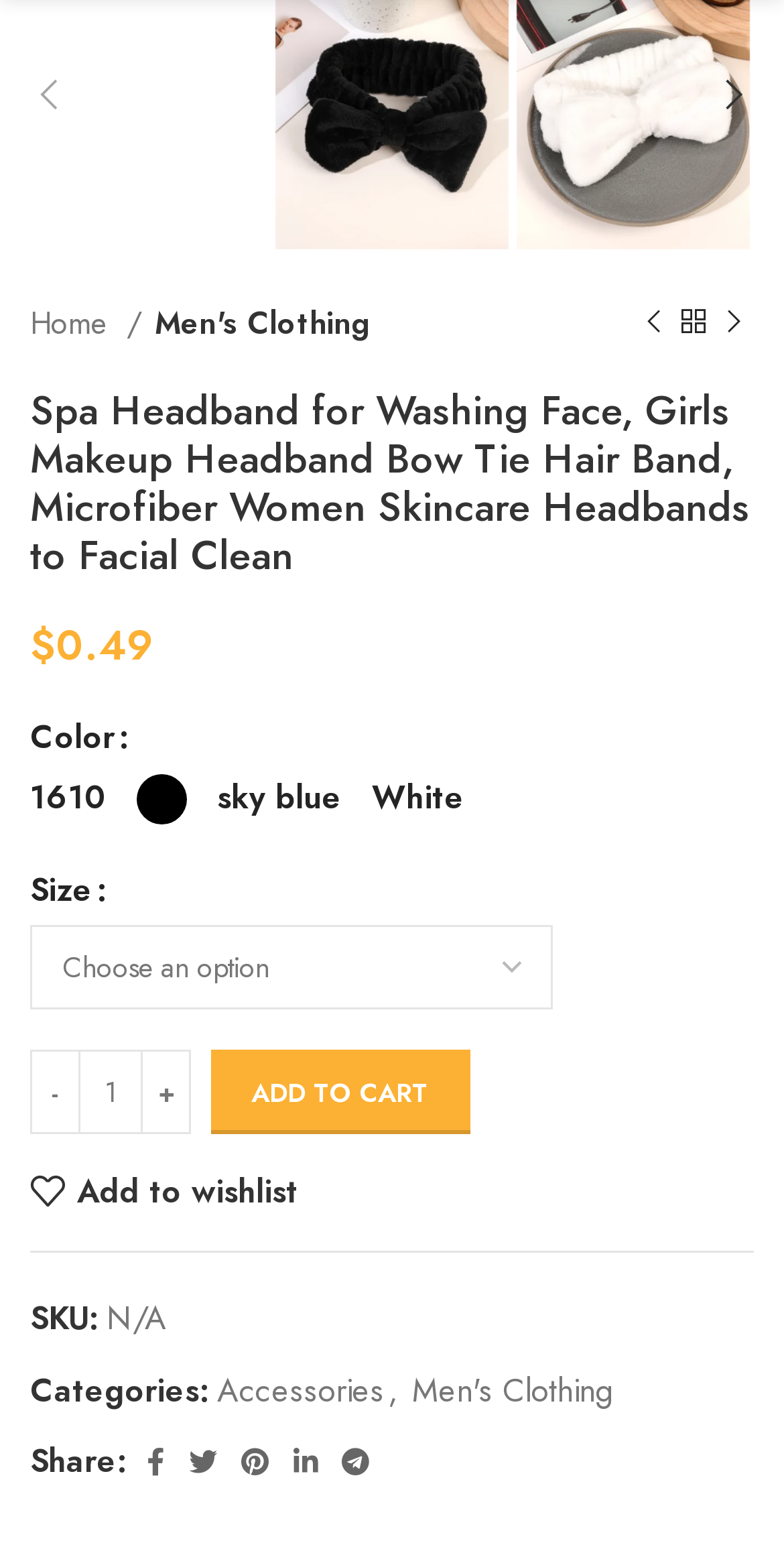Please analyze the image and give a detailed answer to the question:
How can I share the product?

The ways to share the product can be found in the section at the bottom of the page, where it is listed as 'Share:' with the options 'Facebook social link', 'Twitter social link', 'Pinterest social link', 'Linkedin social link', and 'Telegram social link'.